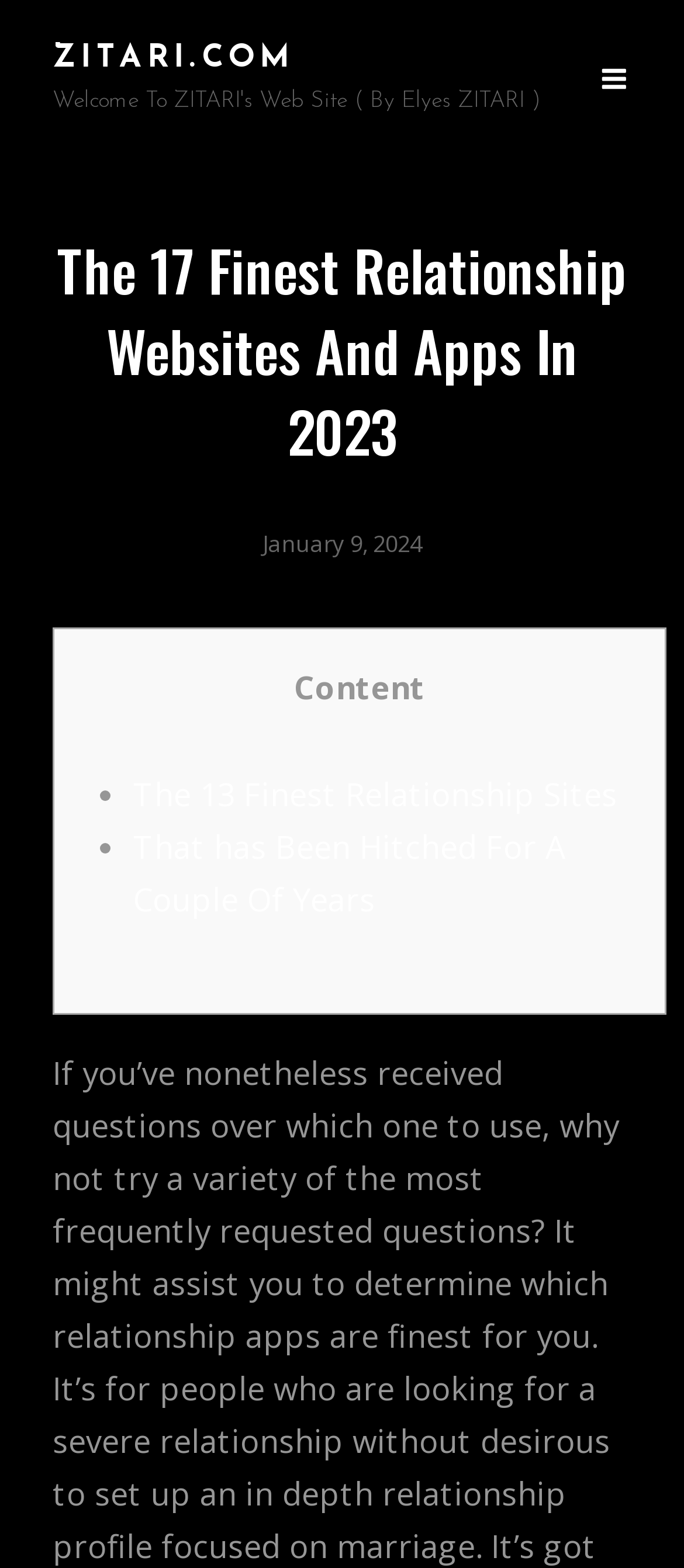Describe all the key features of the webpage in detail.

The webpage is about the 17 finest relationship websites and apps in 2023. At the top left, there is a link to "ZITARI.COM". On the top right, there is an expandable button. Below the button, there is a header section that spans almost the entire width of the page. Within the header, there is a heading that displays the title "The 17 Finest Relationship Websites And Apps In 2023". Next to the title, there is a link showing the date "January 9, 2024". 

Below the header, there is a table that occupies most of the page. The table has a section labeled "Content". Within the table, there are two list items, each marked with a bullet point. The first list item is a link to "The 13 Finest Relationship Sites", and the second list item is a link to "That has Been Hitched For A Couple Of Years".